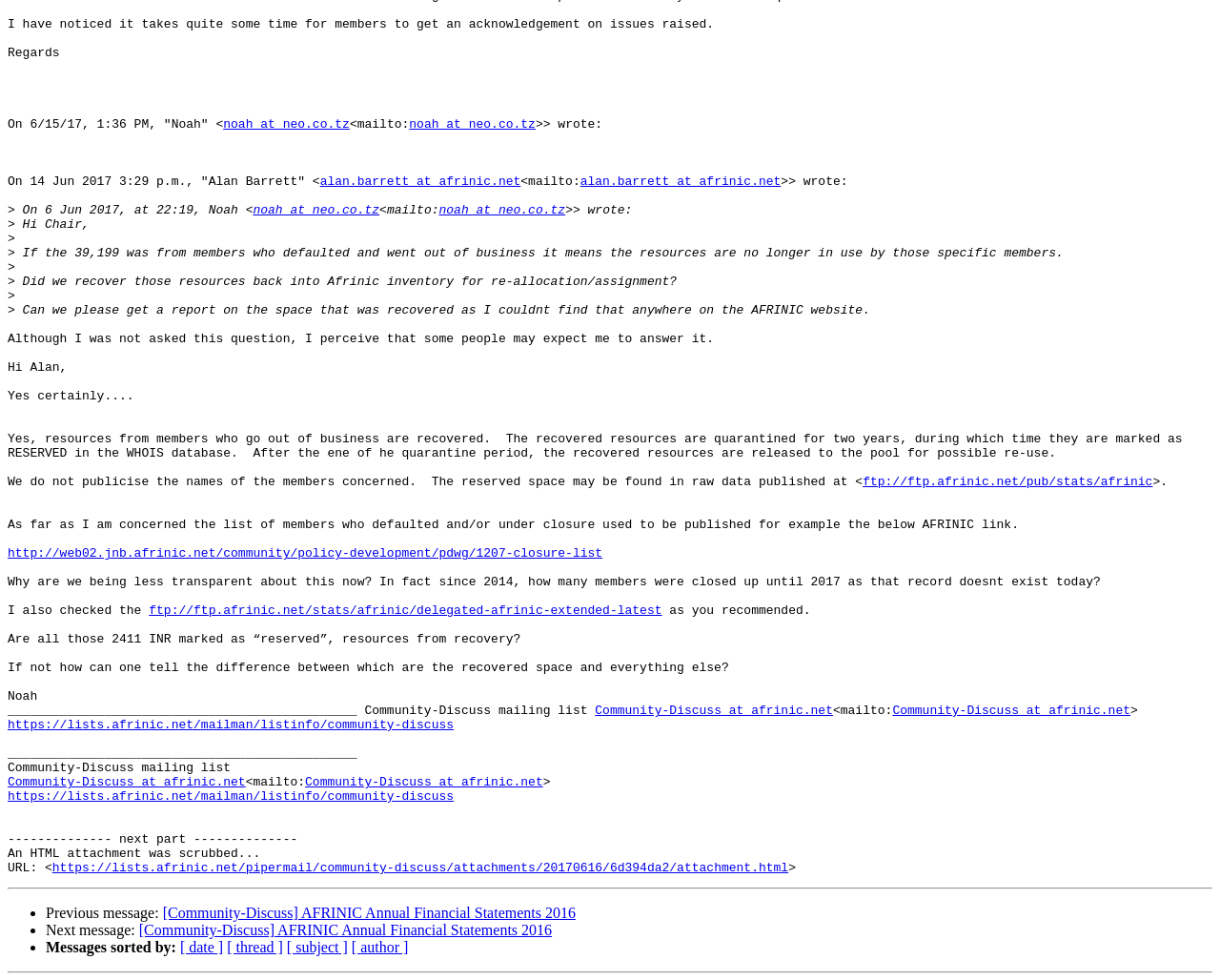Find the bounding box coordinates of the clickable region needed to perform the following instruction: "Read the previous message in the discussion". The coordinates should be provided as four float numbers between 0 and 1, i.e., [left, top, right, bottom].

[0.133, 0.924, 0.472, 0.94]